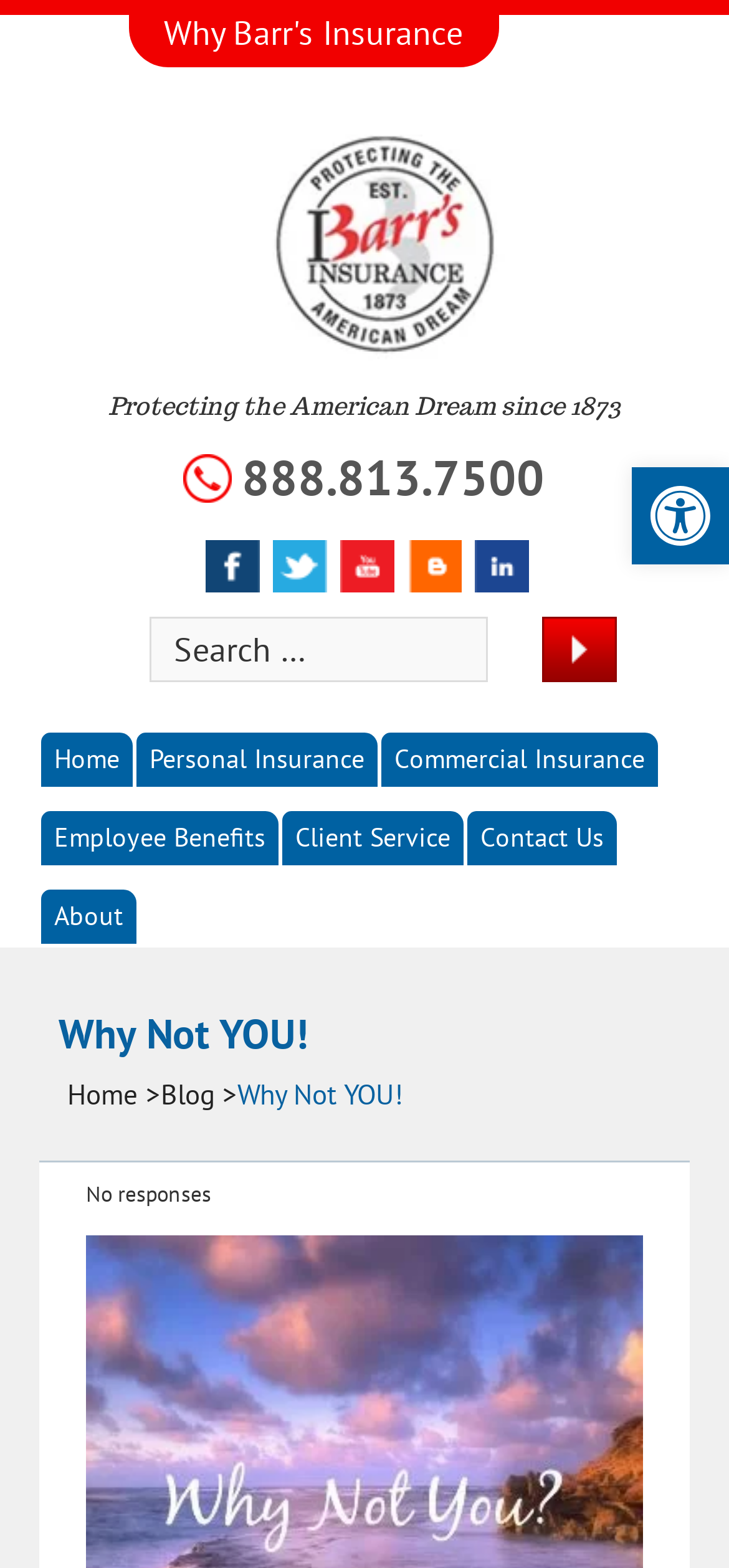From the webpage screenshot, predict the bounding box of the UI element that matches this description: "Why Barr's Insurance".

[0.176, 0.0, 0.684, 0.043]